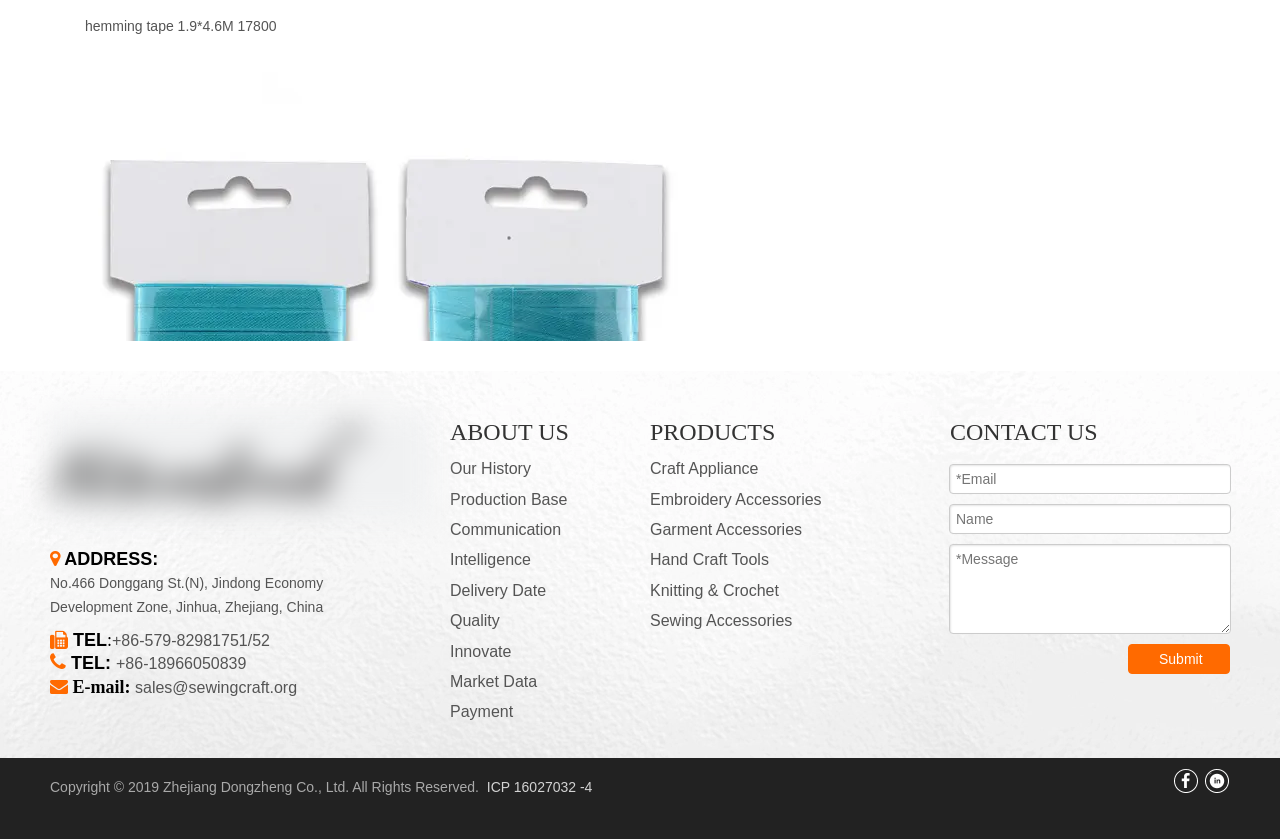Using the element description Decorative ribbons 17916, predict the bounding box coordinates for the UI element. Provide the coordinates in (top-left x, top-left y, bottom-right x, bottom-right y) format with values ranging from 0 to 1.

[0.066, 0.777, 0.191, 0.796]